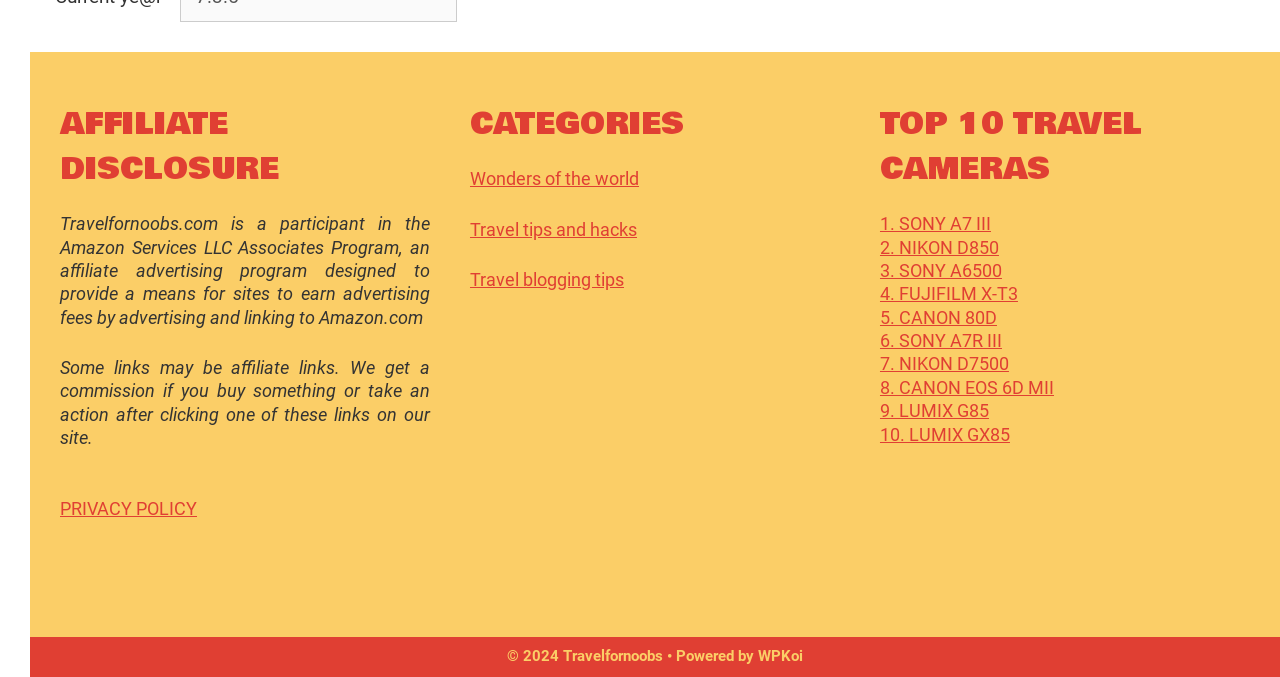Find the bounding box coordinates of the clickable area required to complete the following action: "Learn about top 10 travel cameras".

[0.687, 0.151, 0.977, 0.284]